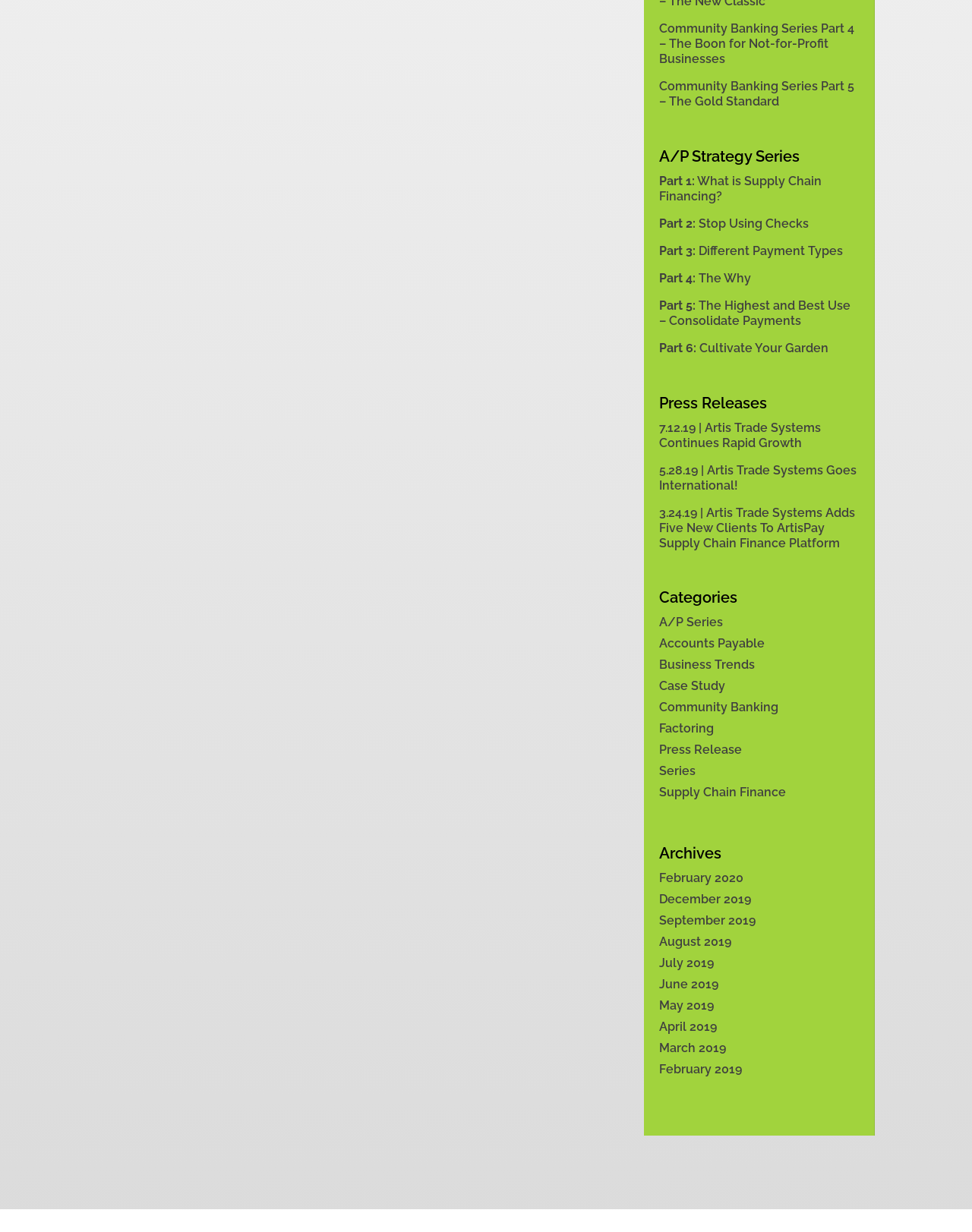Find the bounding box coordinates of the element to click in order to complete this instruction: "View Press Release from 7.12.19". The bounding box coordinates must be four float numbers between 0 and 1, denoted as [left, top, right, bottom].

[0.678, 0.341, 0.845, 0.365]